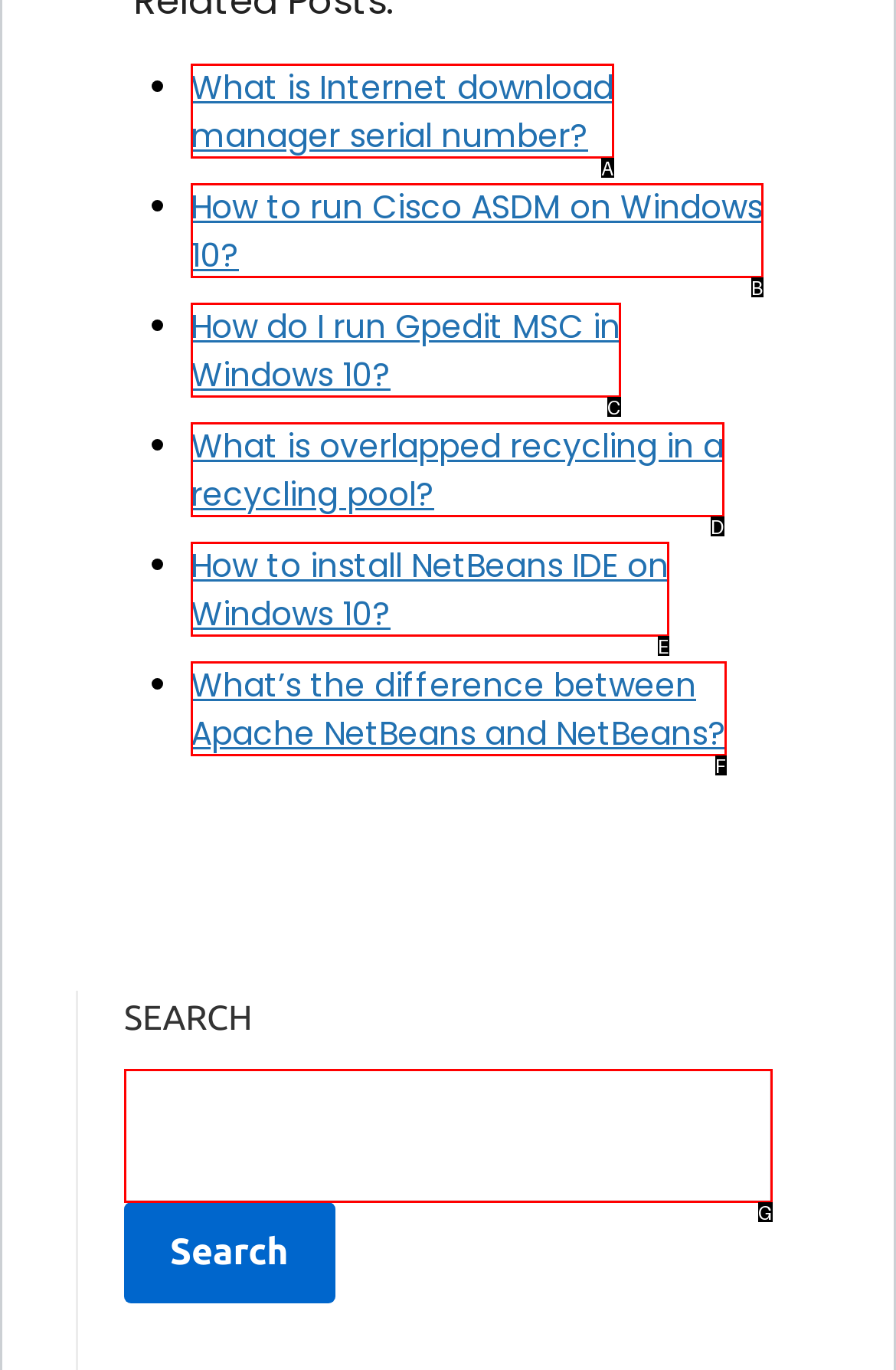Given the description: parent_node: Search name="s", identify the HTML element that corresponds to it. Respond with the letter of the correct option.

G